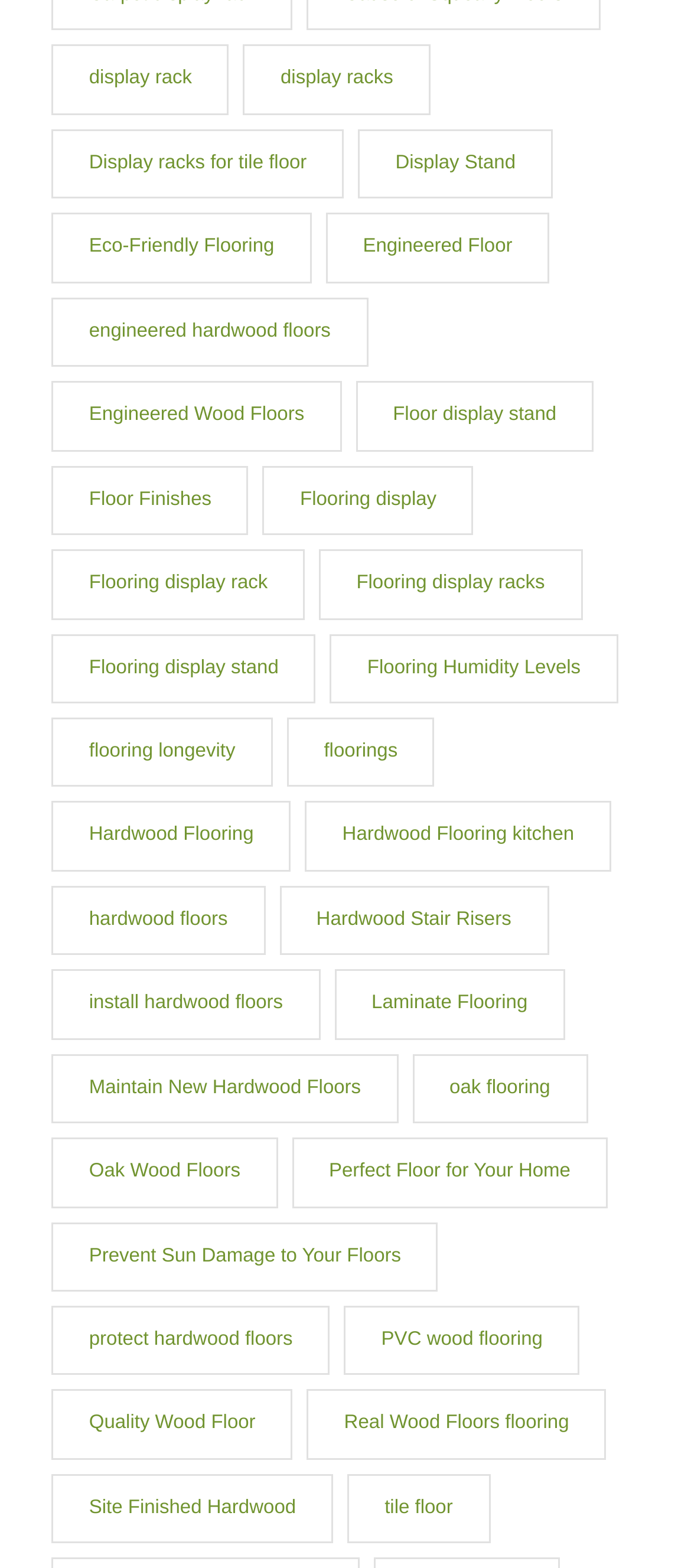Please find the bounding box coordinates (top-left x, top-left y, bottom-right x, bottom-right y) in the screenshot for the UI element described as follows: Menu

None